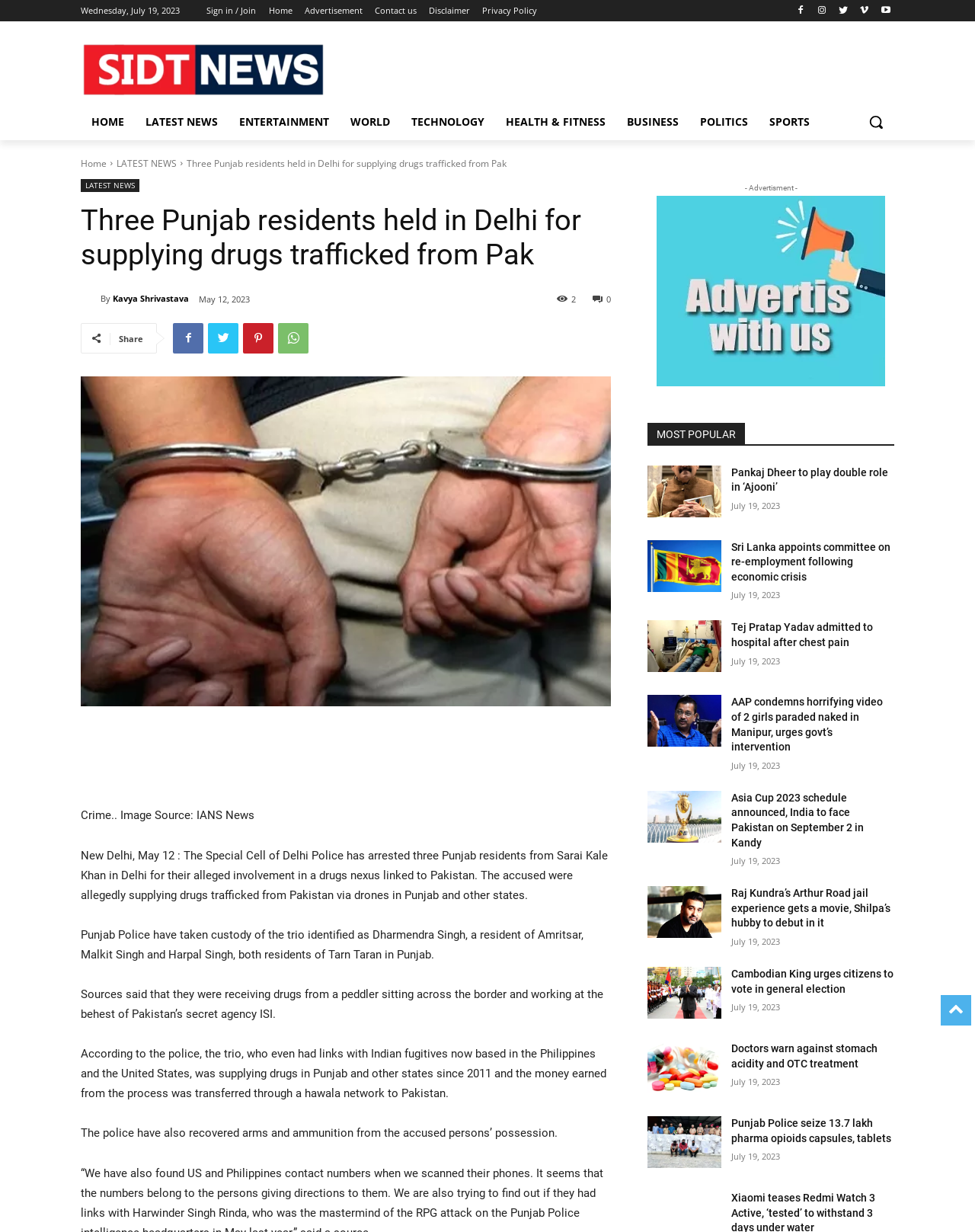Generate a comprehensive description of the webpage.

This webpage appears to be a news article page. At the top, there is a logo and a navigation menu with links to various sections such as Home, Latest News, Entertainment, World, Technology, Health & Fitness, Business, Politics, and Sports. Below the navigation menu, there is a search bar and a button to sign in or join.

The main content of the page is an article titled "Three Punjab residents held in Delhi for supplying drugs trafficked from Pak". The article is written by Kavya Shrivastava and has a timestamp of May 12, 2023. The article discusses the arrest of three Punjab residents by the Delhi Police for their alleged involvement in a drugs nexus linked to Pakistan.

The article is accompanied by an image related to the crime, and there are social media sharing links below the article. The article is divided into several paragraphs, and there are timestamps and author credits at the top.

On the right side of the page, there is a section titled "MOST POPULAR" which lists several news articles with links, headings, and timestamps. Each article has a brief summary and a "Read more" link.

There are also advertisements on the page, including a banner ad at the top and a rectangular ad on the right side.